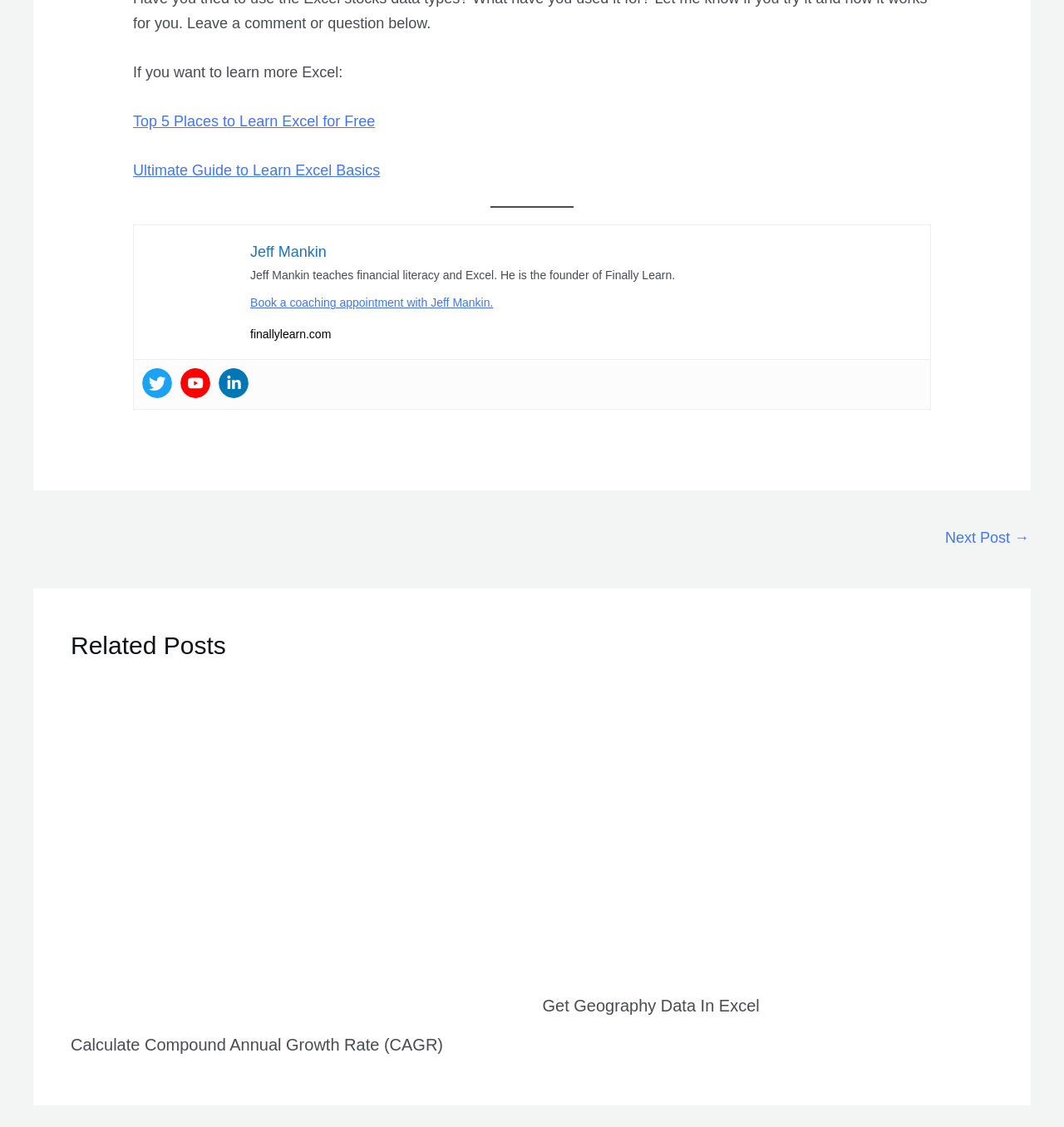Can you provide the bounding box coordinates for the element that should be clicked to implement the instruction: "Visit Finally Learn website"?

[0.235, 0.291, 0.311, 0.303]